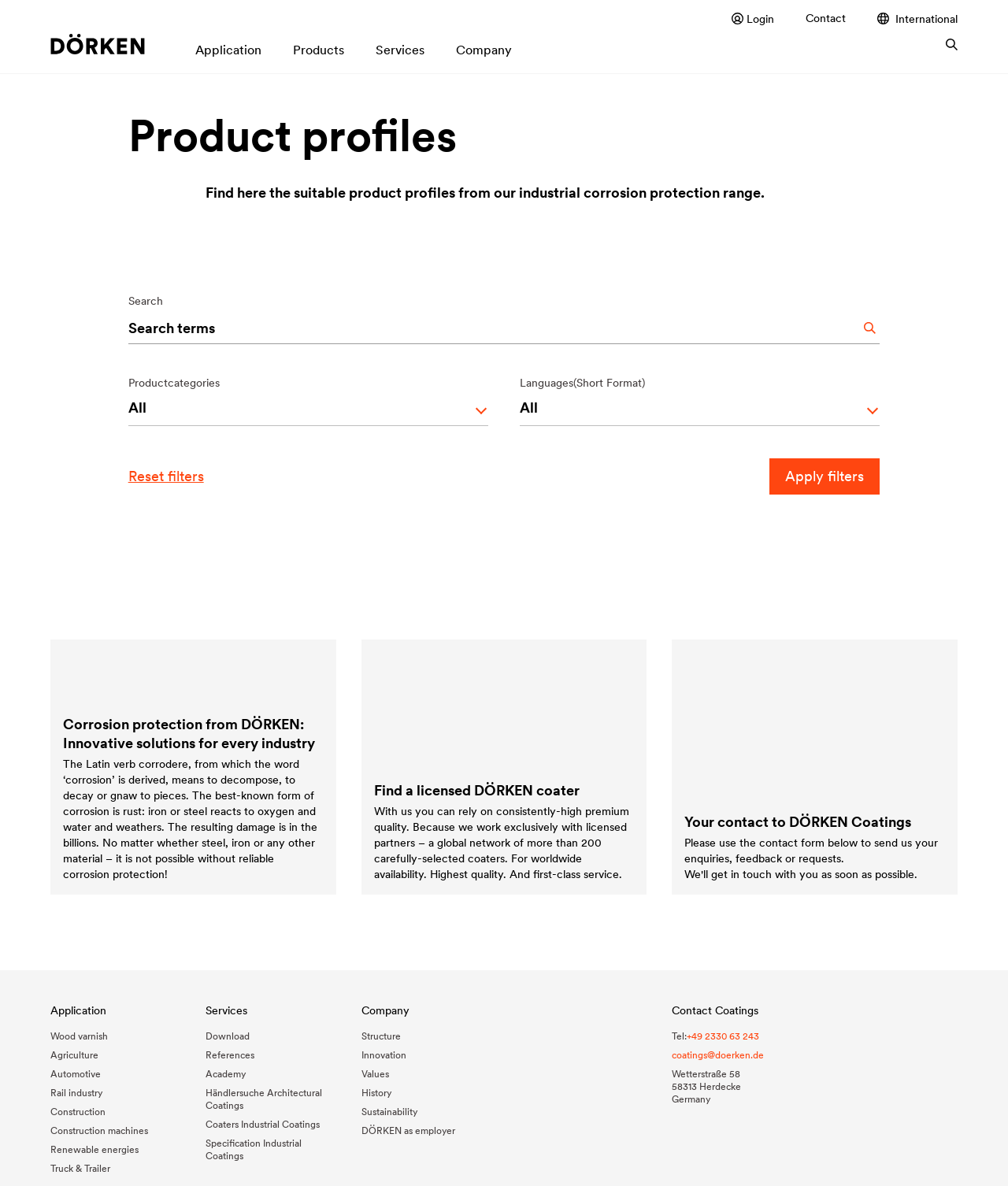Give a detailed account of the webpage, highlighting key information.

The webpage is titled "Product profiles" and has a navigation menu at the top with links to "Login", "Contact", and "International". Below the navigation menu, there are four tabs labeled "Application", "Products", "Services", and "Company". 

The main content of the page is divided into three sections. The first section has a heading "Product profiles" and a brief description of the product profiles offered by the company. Below this, there is a search box and two dropdown menus, one for product categories and one for languages.

The second section has three links with headings "Corrosion protection from DÖRKEN: Innovative solutions for every industry", "Find a licensed DÖRKEN coater", and "Your contact to DÖRKEN Coatings". Each link has a brief description of the topic.

The third section is divided into three columns, each with a heading "Application", "Services", and "Company". Under each heading, there are several links to specific topics, such as "Wood varnish", "Agriculture", "Download", "References", and "Structure". 

At the bottom of the page, there is a contact section with a heading "Contact Coatings" and contact information, including a phone number, email address, and physical address.